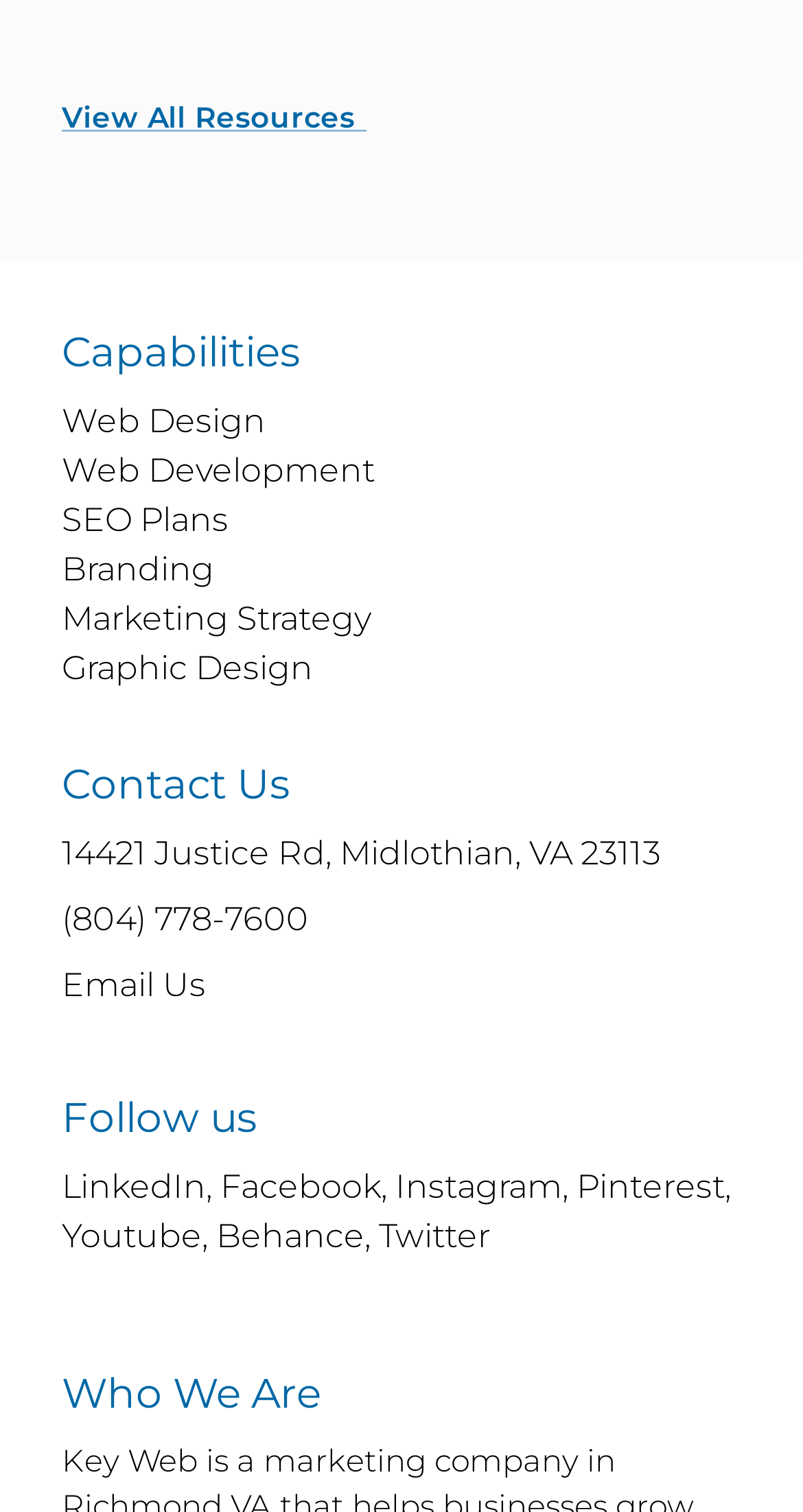Find the bounding box coordinates for the area that should be clicked to accomplish the instruction: "Learn about web design".

[0.077, 0.265, 0.331, 0.291]